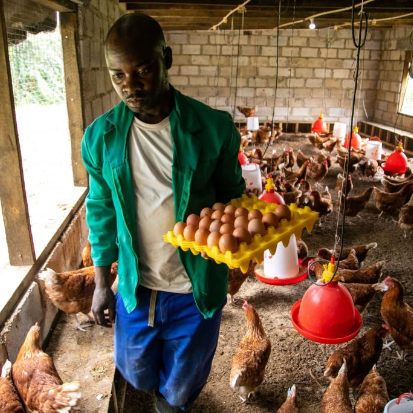What is surrounding the man in the image? From the image, respond with a single word or brief phrase.

Chickens